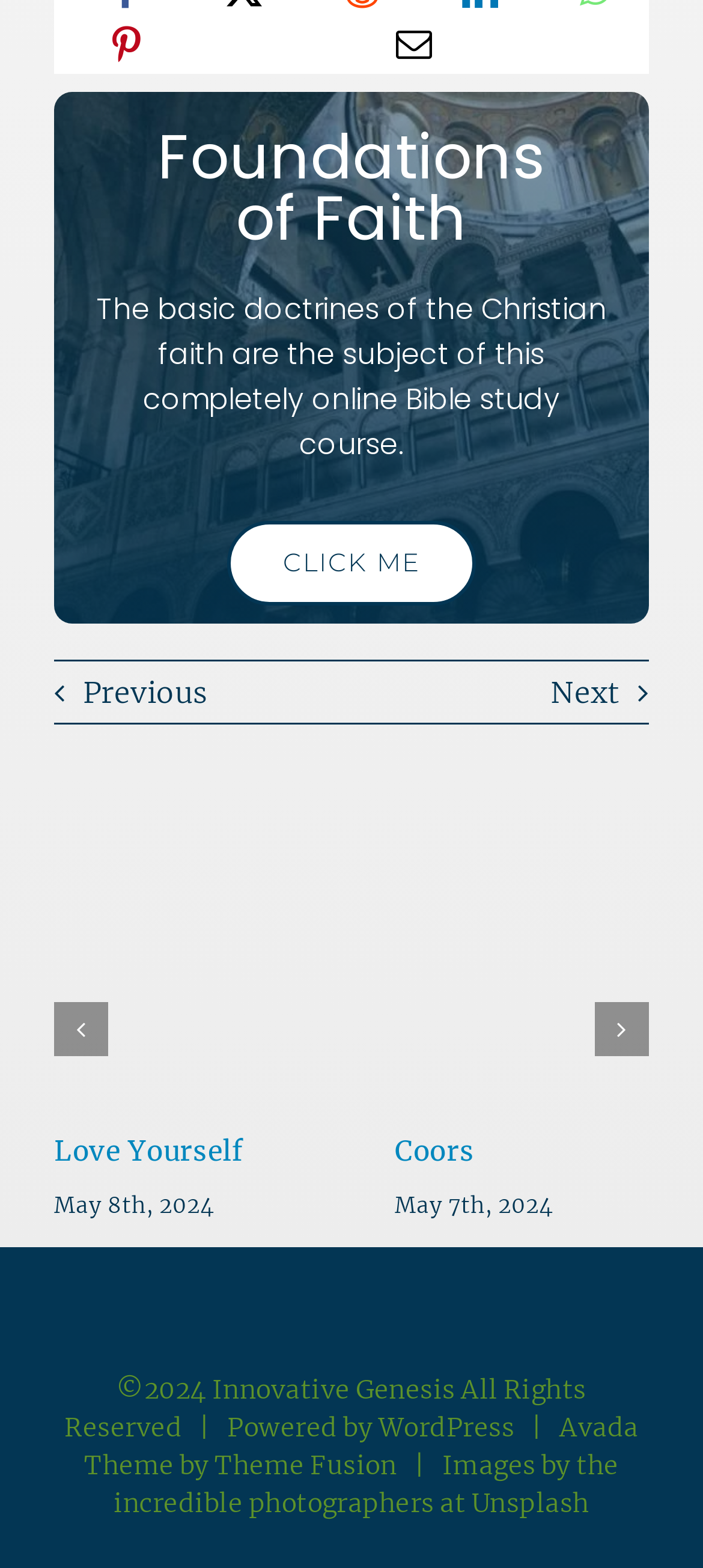Locate the bounding box coordinates of the clickable area to execute the instruction: "Click on the 'CLICK ME' link". Provide the coordinates as four float numbers between 0 and 1, represented as [left, top, right, bottom].

[0.323, 0.332, 0.677, 0.386]